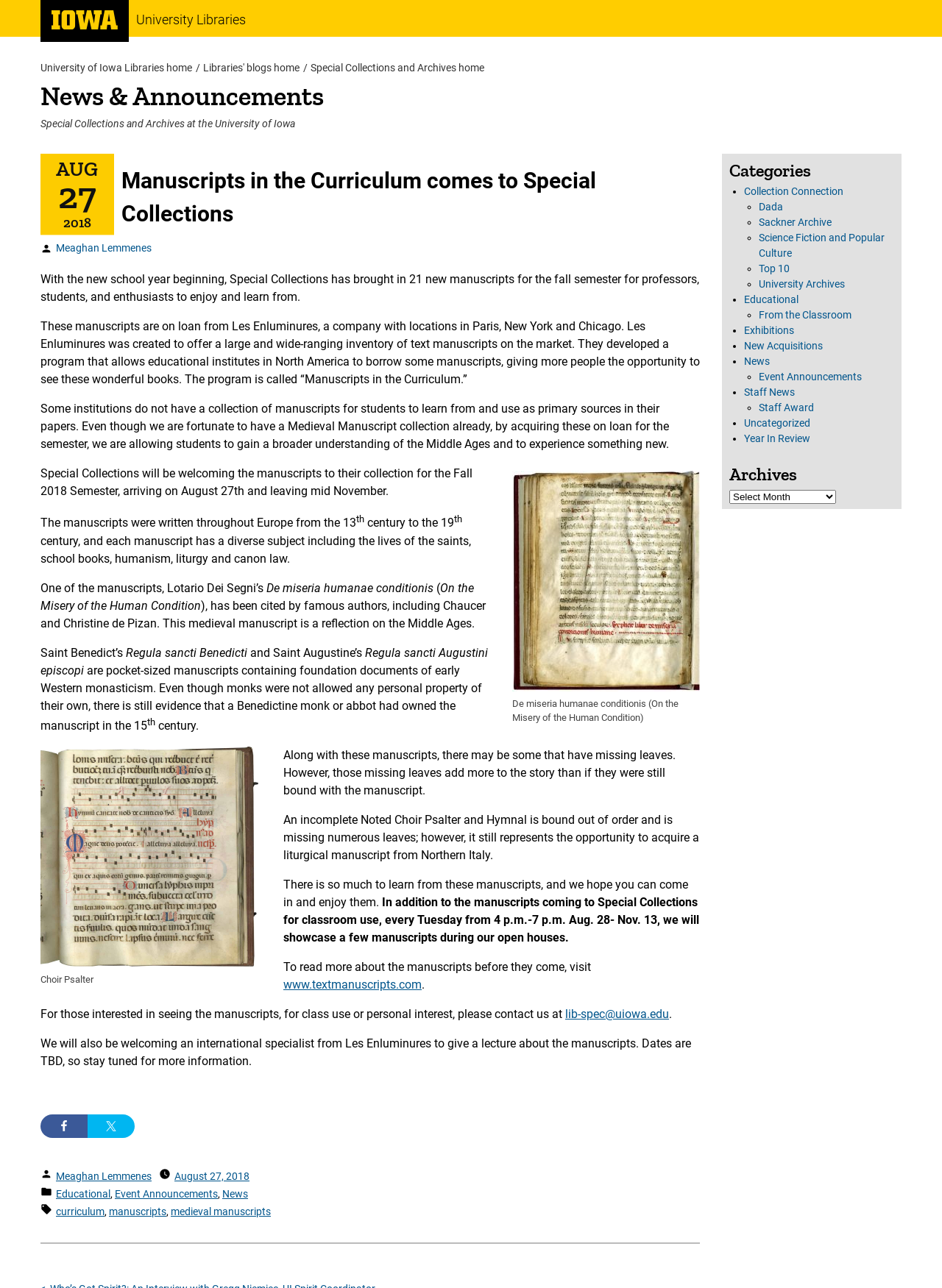Based on the visual content of the image, answer the question thoroughly: What is the date when the manuscripts will be arriving?

I found the answer by looking at the static text element with the text 'arriving on August 27th'. This suggests that the manuscripts will be arriving on August 27th.